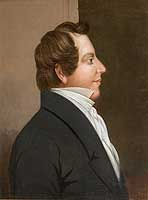Describe the scene depicted in the image with great detail.

This image depicts a profile portrait of Joseph Smith Jr., the founder of the Latter Day Saint movement. Known for his pivotal role in the religious revivals of the 1820s in upstate New York, Smith was a 14-year-old boy when he sought divine guidance regarding religious truths. In 1820, he had a transformative vision in the woods near his home, which he described as seeing a pillar of light and two personages, God the Father and Jesus Christ. This event is central to the beliefs of members of the Latter Day Saint movement and is often referred to as the First Vision. Smith's experiences in the Sacred Grove are foundational to the church, highlighting the importance of this location in religious history. The image underscores his significance as a spiritual leader and a figure of faith during a time of intense religious inquiry.